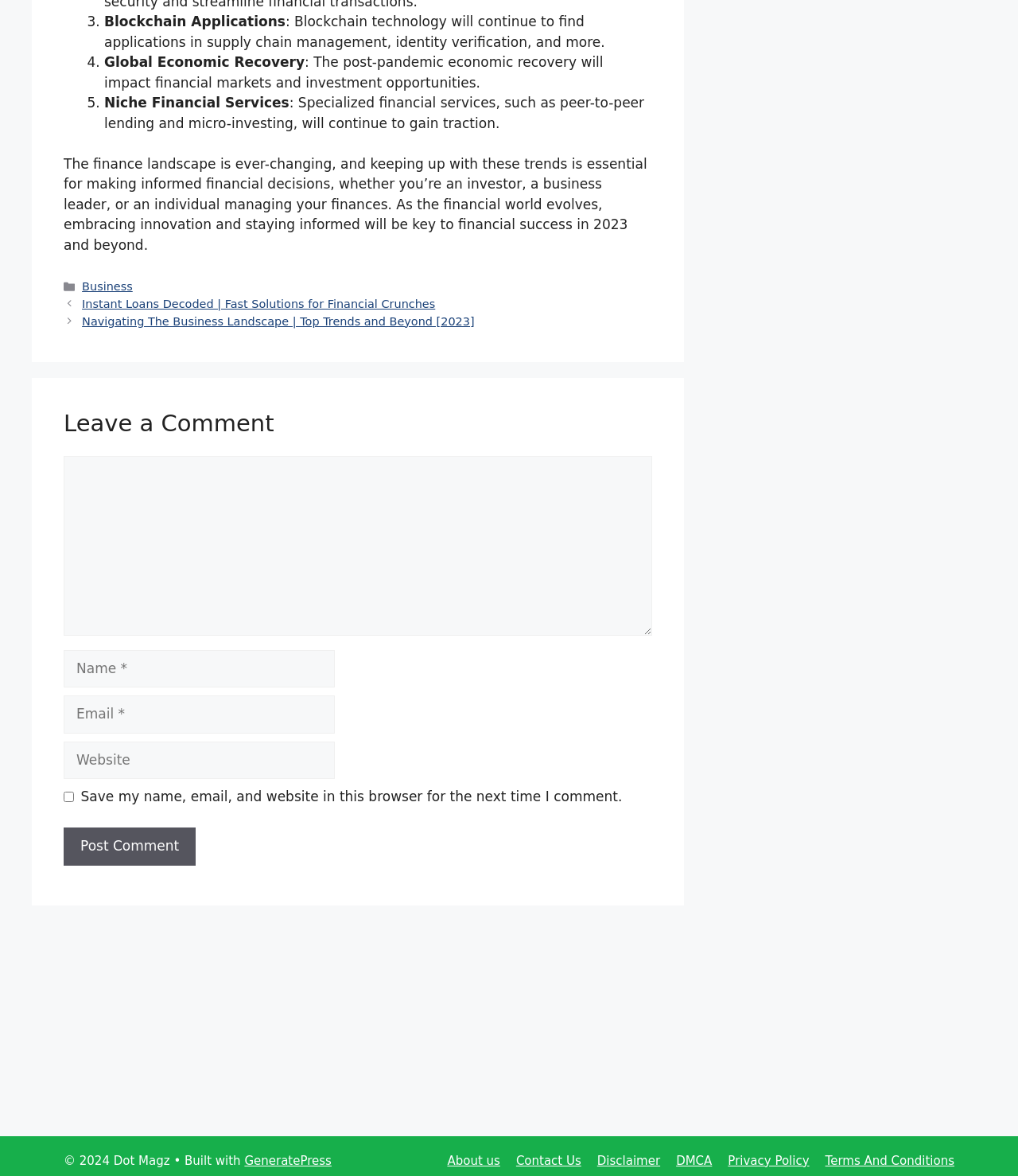Please give a concise answer to this question using a single word or phrase: 
What is the main topic of the webpage?

Finance